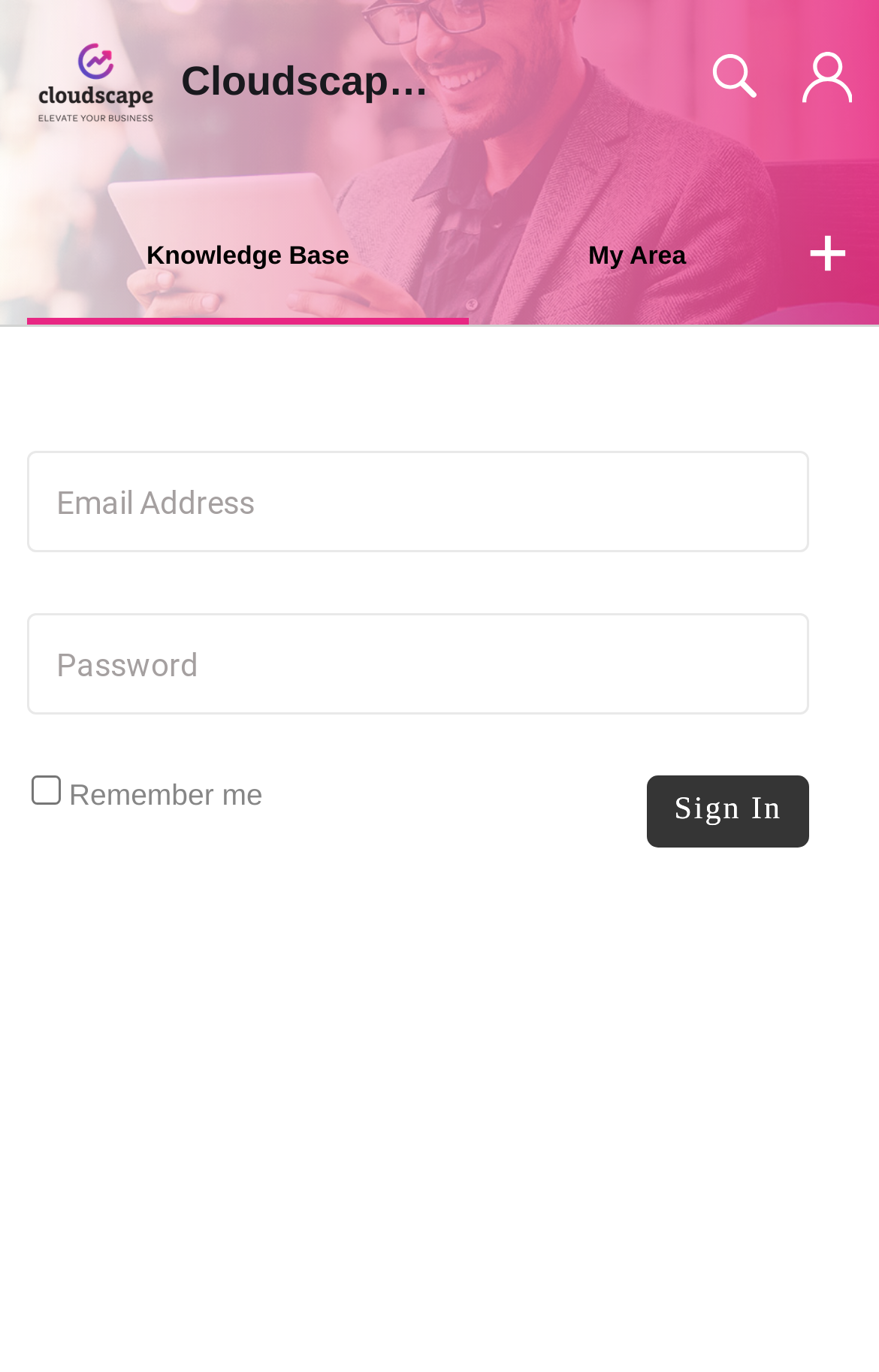Look at the image and write a detailed answer to the question: 
What is the name of the company?

The name of the company can be found in the top-left corner of the webpage, where the logo and the text 'Cloudscape Technologies' are displayed.